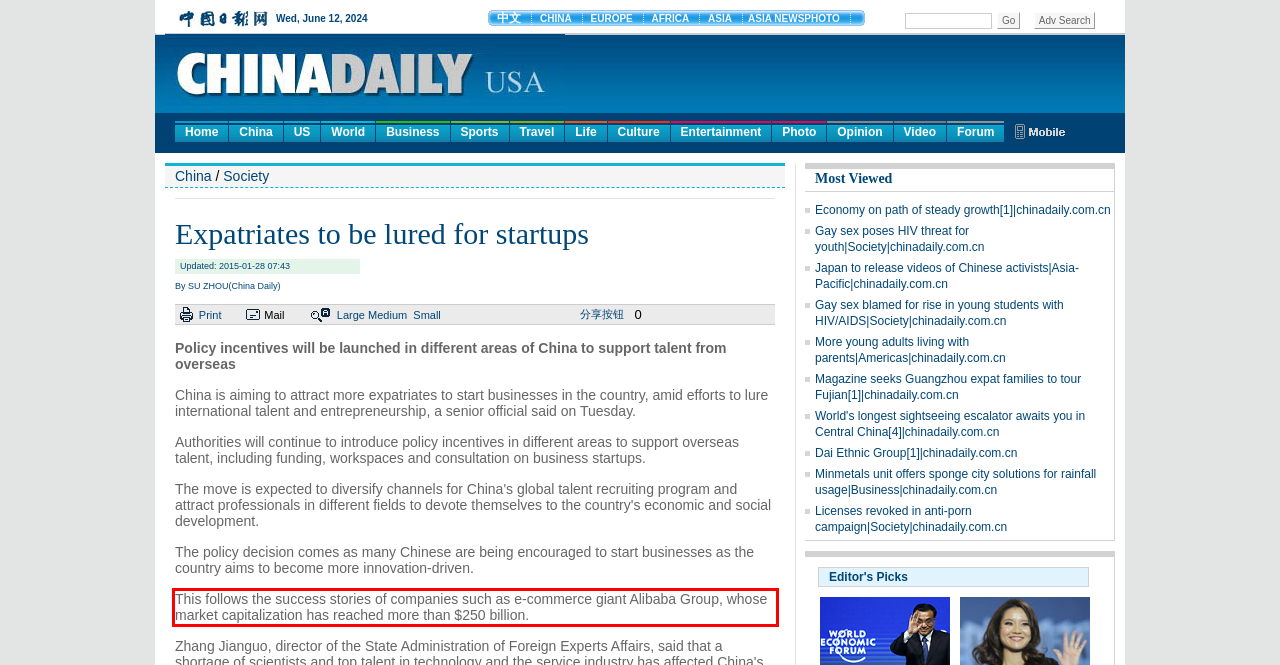Examine the screenshot of the webpage, locate the red bounding box, and perform OCR to extract the text contained within it.

This follows the success stories of companies such as e-commerce giant Alibaba Group, whose market capitalization has reached more than $250 billion.